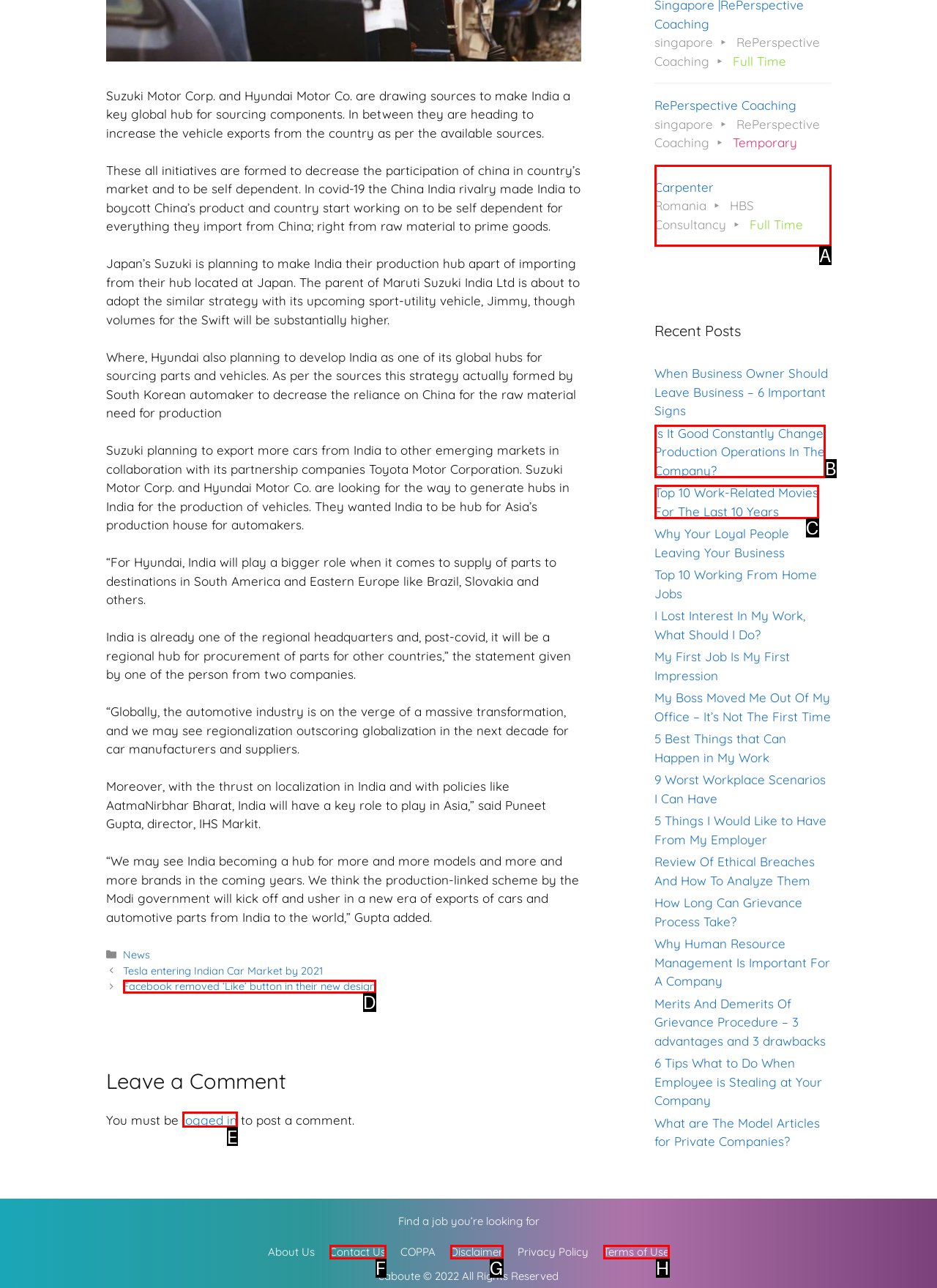From the options presented, which lettered element matches this description: Terms of Use
Reply solely with the letter of the matching option.

H